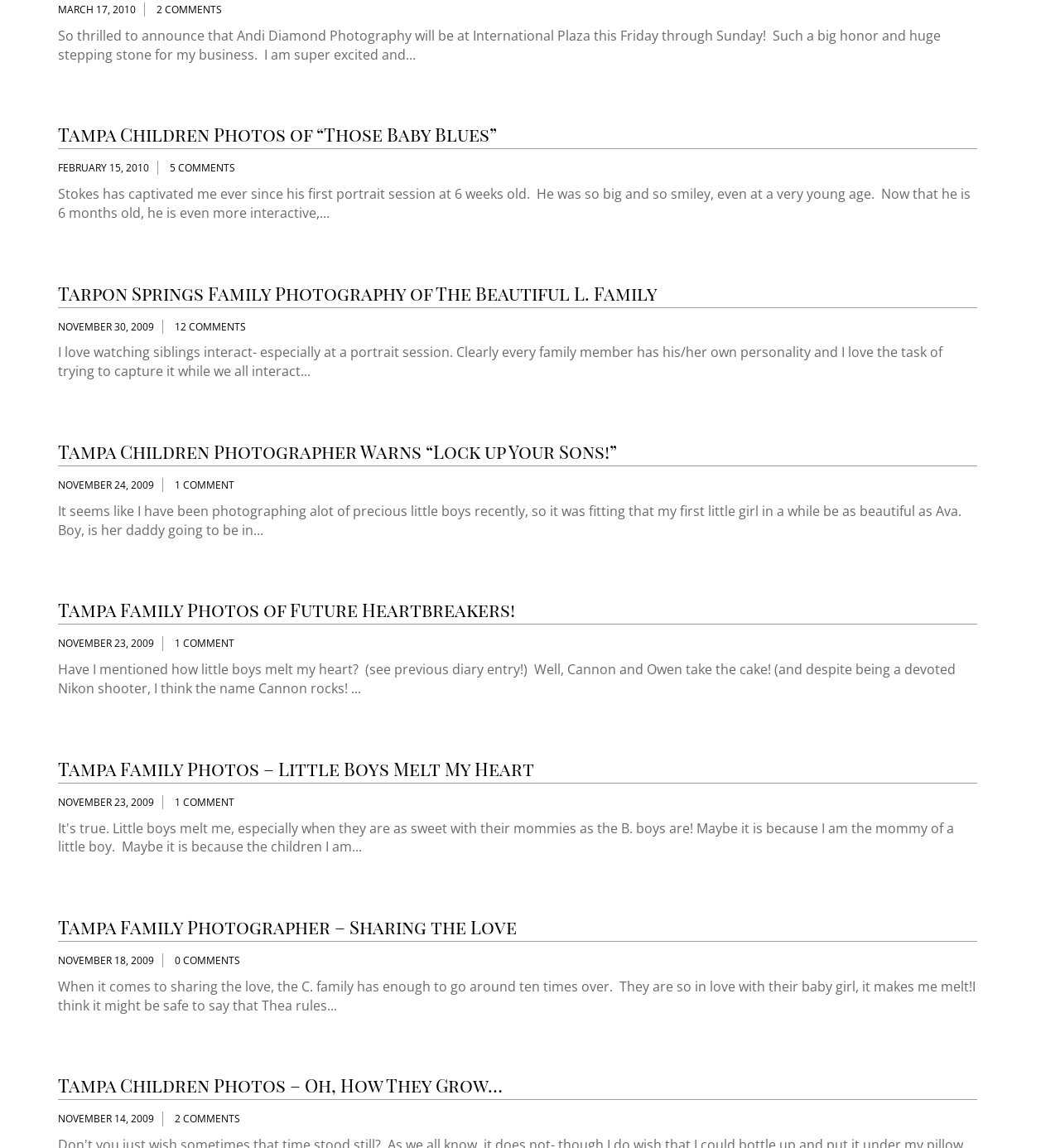Locate the UI element described by November 18, 2009 in the provided webpage screenshot. Return the bounding box coordinates in the format (top-left x, top-left y, bottom-right x, bottom-right y), ensuring all values are between 0 and 1.

[0.055, 0.831, 0.145, 0.843]